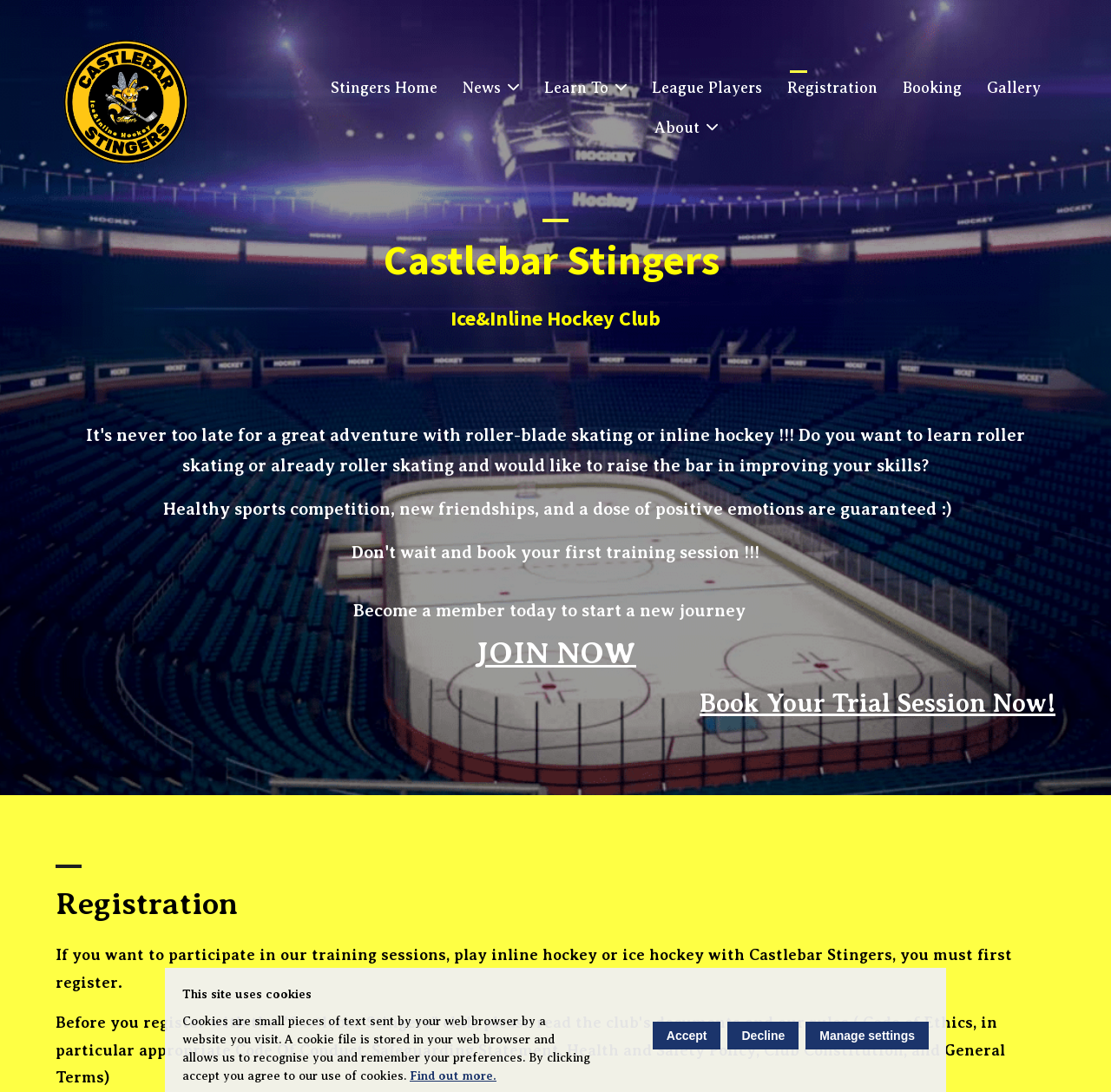Please identify the bounding box coordinates of the area that needs to be clicked to follow this instruction: "View the 'News' section".

[0.407, 0.057, 0.477, 0.094]